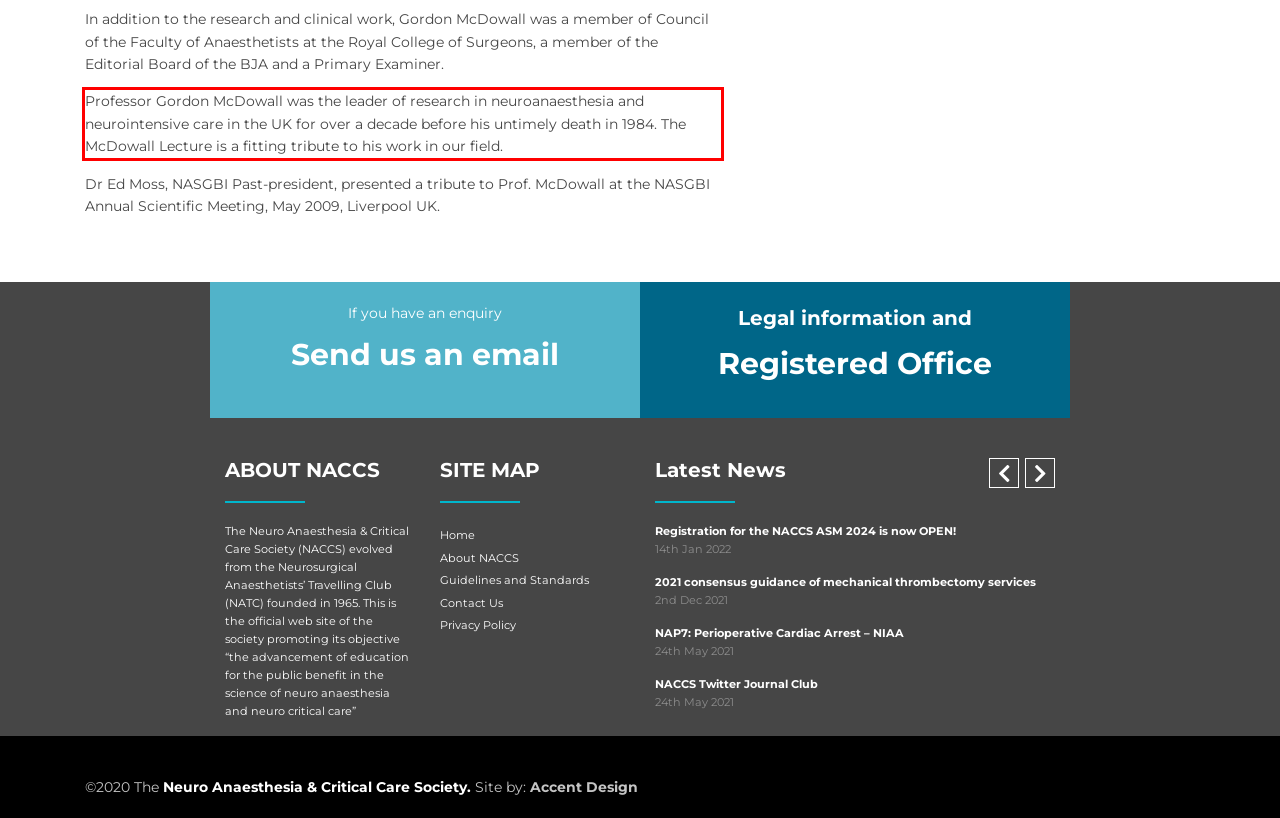Using the provided webpage screenshot, recognize the text content in the area marked by the red bounding box.

Professor Gordon McDowall was the leader of research in neuroanaesthesia and neurointensive care in the UK for over a decade before his untimely death in 1984. The McDowall Lecture is a fitting tribute to his work in our field.